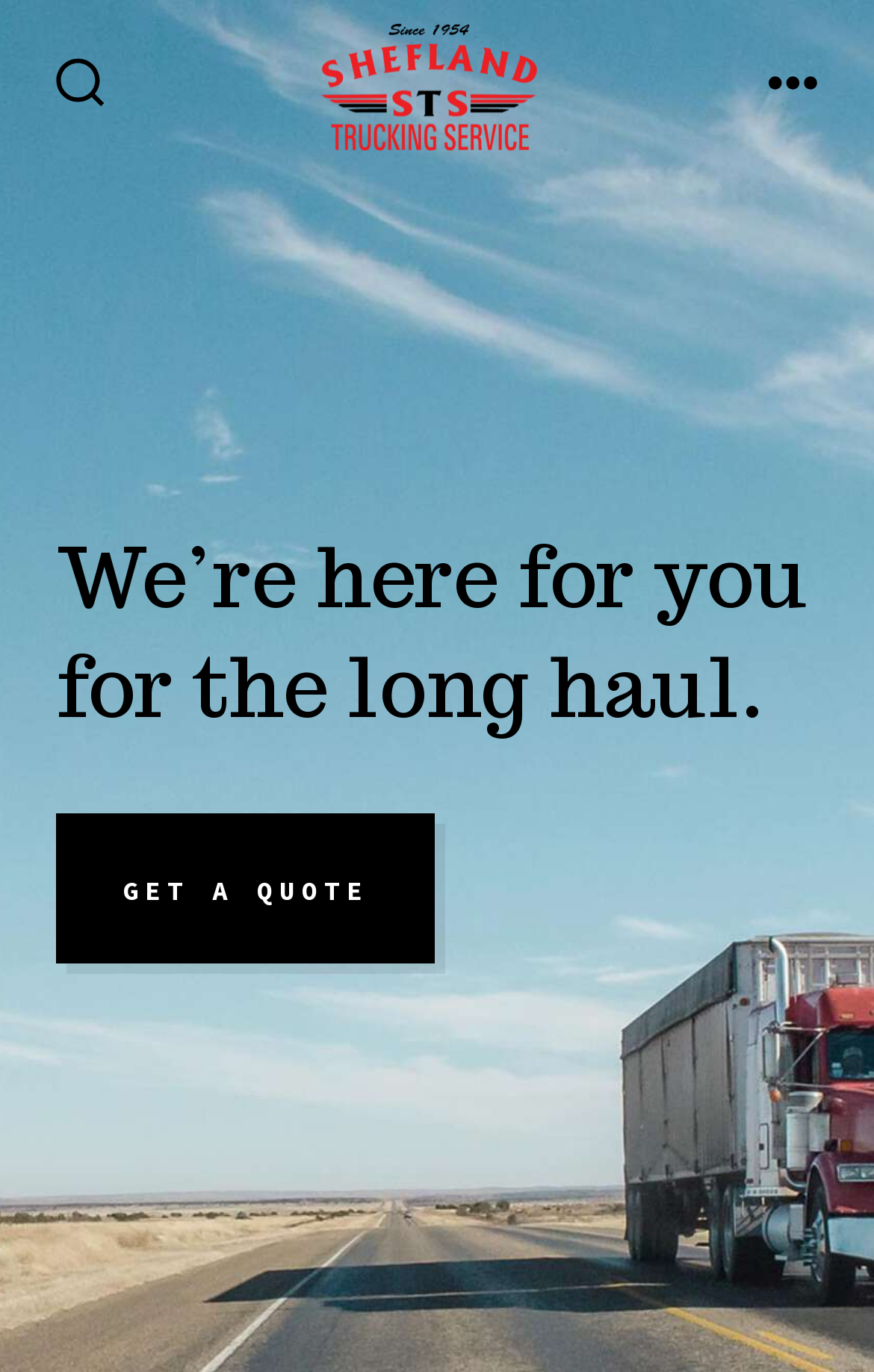Given the element description, predict the bounding box coordinates in the format (top-left x, top-left y, bottom-right x, bottom-right y), using floating point numbers between 0 and 1: Search Toggle

[0.034, 0.023, 0.151, 0.102]